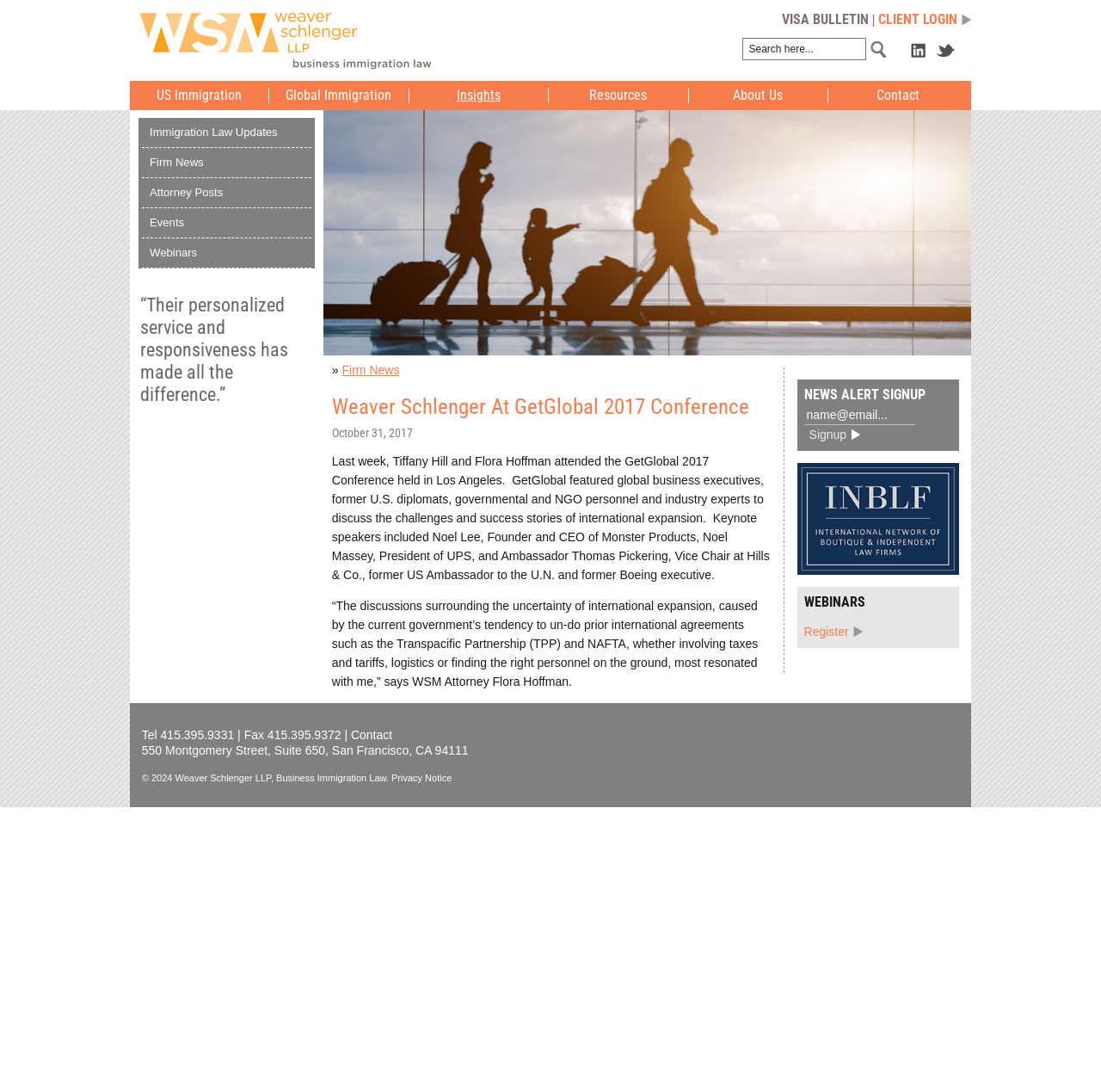What is the purpose of the textbox at the top-right corner?
Provide a well-explained and detailed answer to the question.

I found a textbox at the top-right corner with a button next to it labeled 'Search'. This suggests that the purpose of the textbox is to allow users to search for something on the webpage.